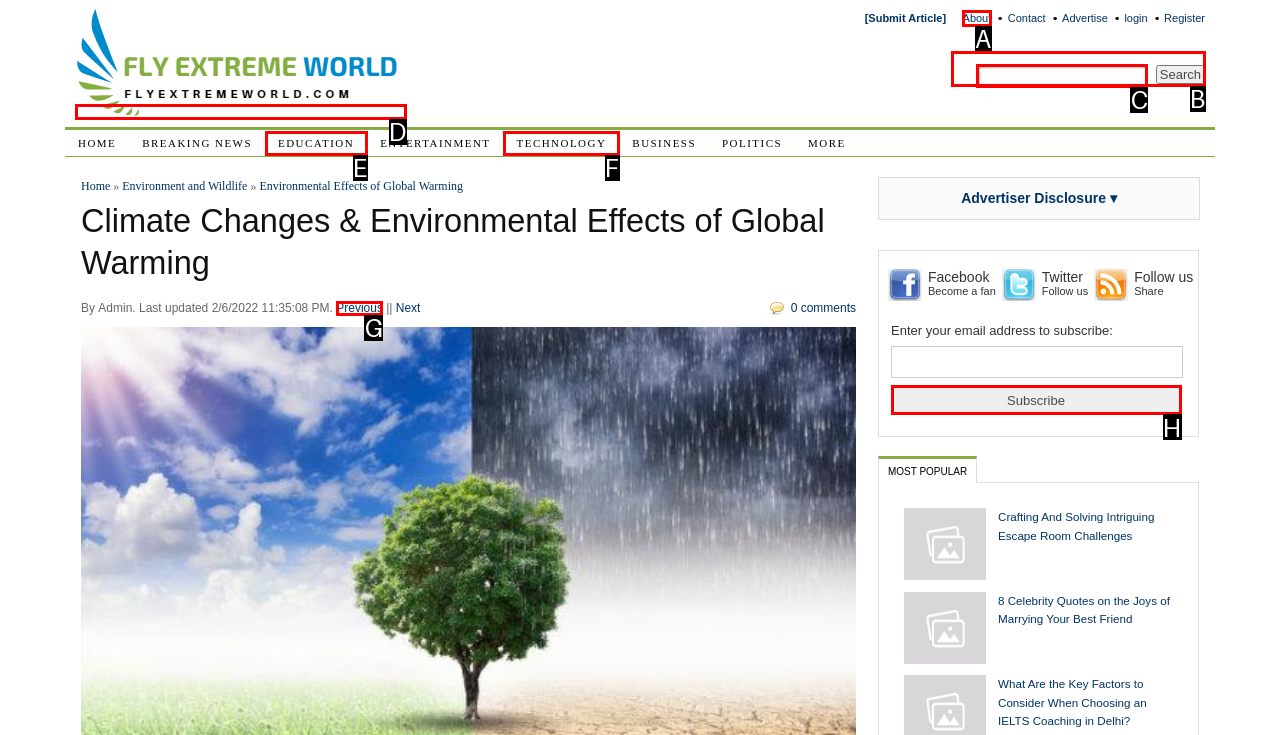Using the description: Previous
Identify the letter of the corresponding UI element from the choices available.

G